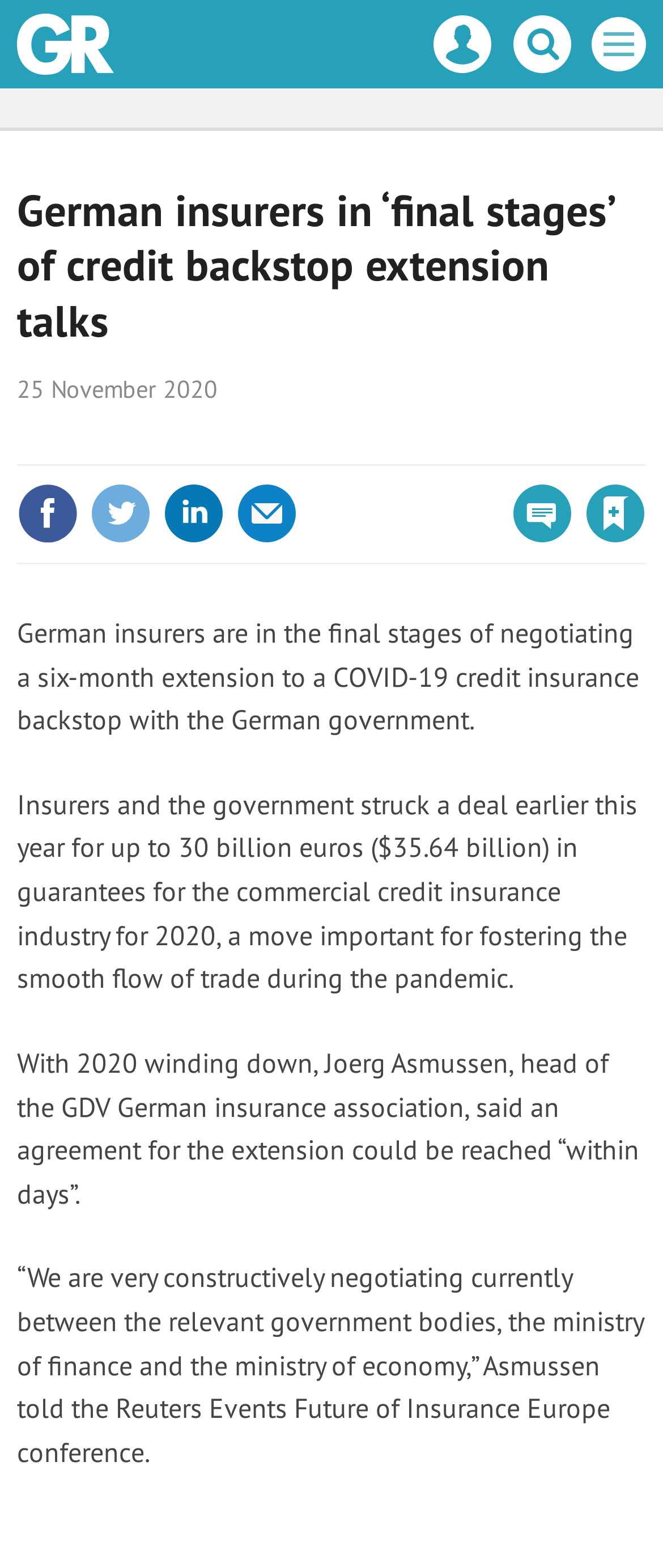Utilize the details in the image to thoroughly answer the following question: What is the amount of guarantees for the commercial credit insurance industry?

I found the amount of guarantees by reading the static text element that says 'Insurers and the government struck a deal earlier this year for up to 30 billion euros ($35.64 billion) in guarantees for the commercial credit insurance industry for 2020'.